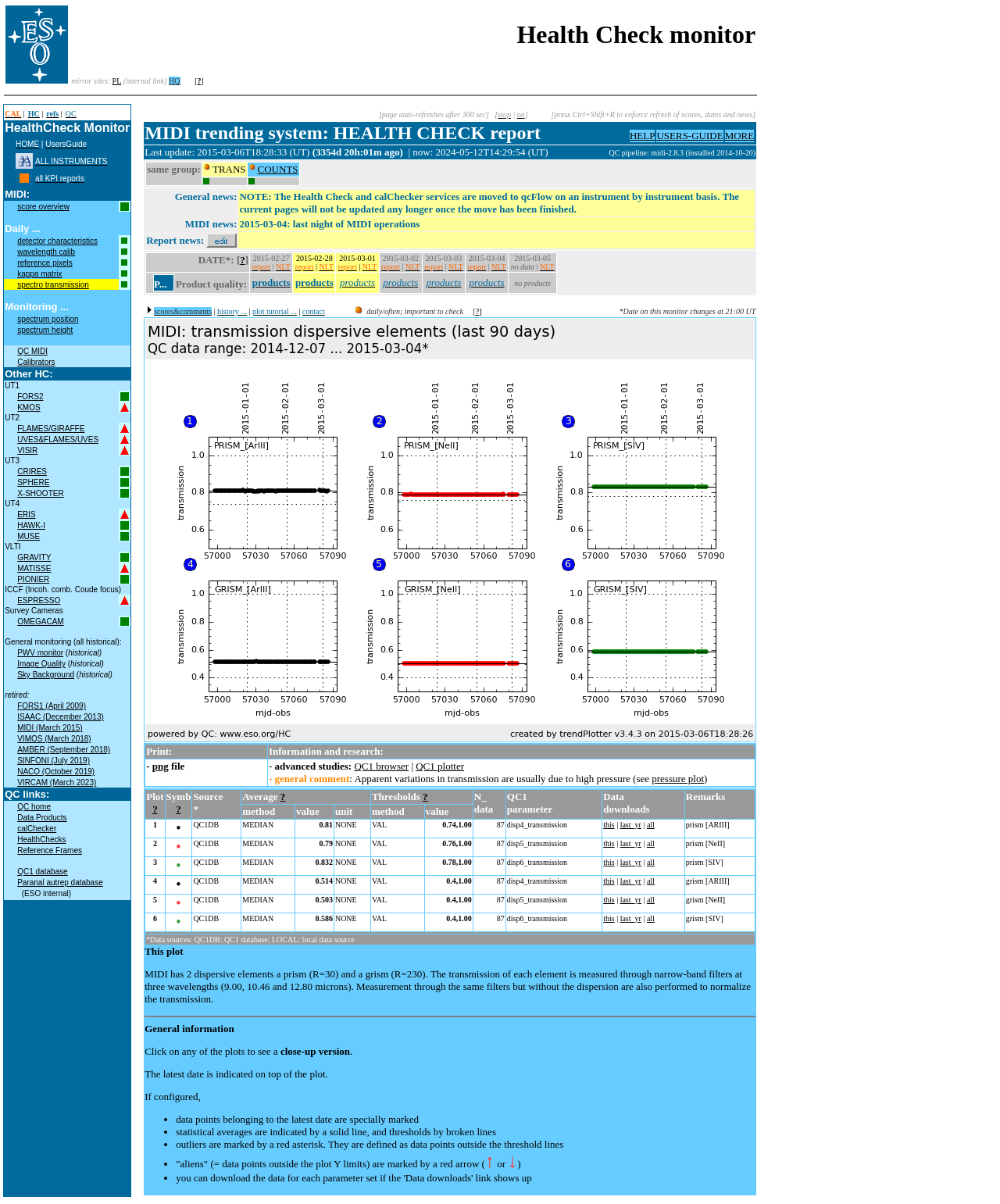Specify the bounding box coordinates of the region I need to click to perform the following instruction: "Check the 'score overview'". The coordinates must be four float numbers in the range of 0 to 1, i.e., [left, top, right, bottom].

[0.017, 0.168, 0.069, 0.175]